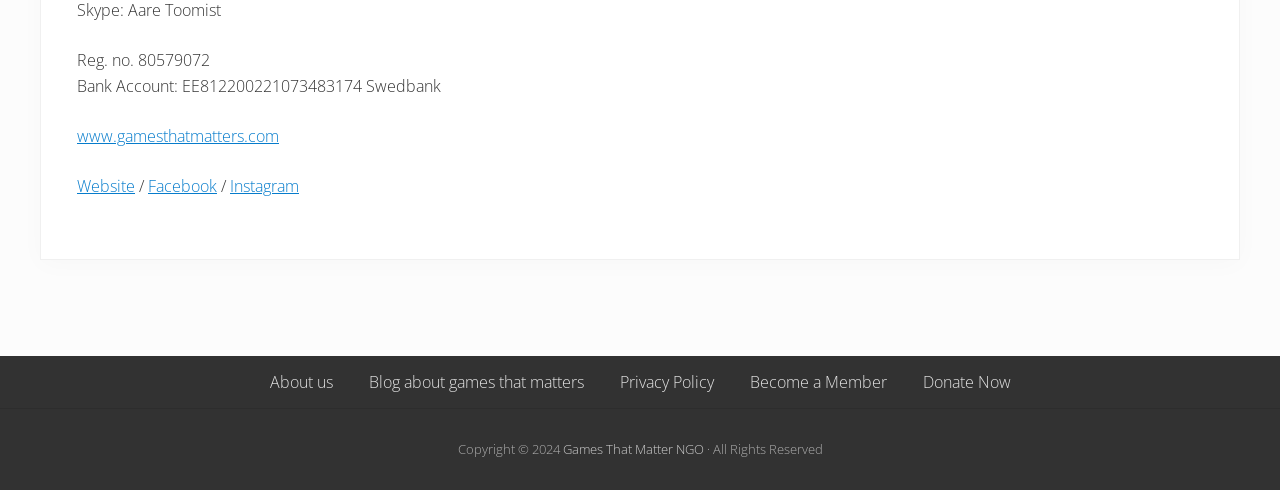How many navigation links are there?
Please give a detailed and elaborate answer to the question based on the image.

There are five navigation links, namely 'About us', 'Blog about games that matters', 'Privacy Policy', 'Become a Member', and 'Donate Now', located in the secondary navigation section at the bottom of the webpage.